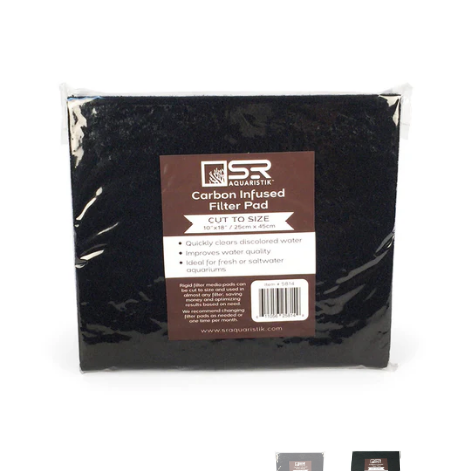Detail the scene depicted in the image with as much precision as possible.

The image showcases a **Carbon Infused Filter Pad** from **SR Aquaristik**, designed for aquarium filtration. This product is specifically engineered to quickly clear discolored water and enhance overall water quality, making it suitable for both fresh and saltwater environments. The filter pad can be easily cut to size, providing versatility for various aquarium setups. The packaging features clear labeling, highlighting its benefits while maintaining a sleek, compact design. This item is essential for aquarium enthusiasts looking to maintain a healthy aquatic habitat.